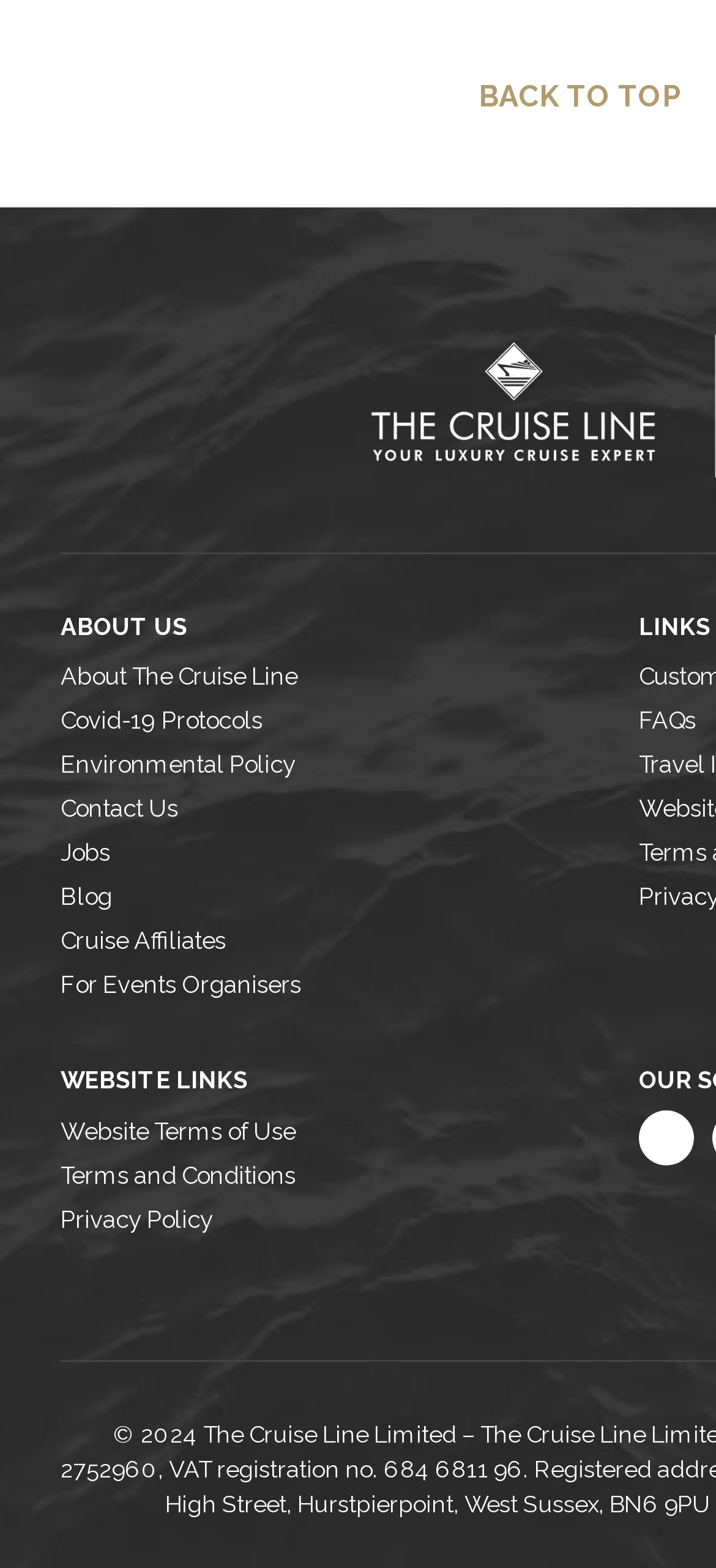Pinpoint the bounding box coordinates of the clickable element to carry out the following instruction: "visit the blog."

[0.085, 0.558, 0.892, 0.587]